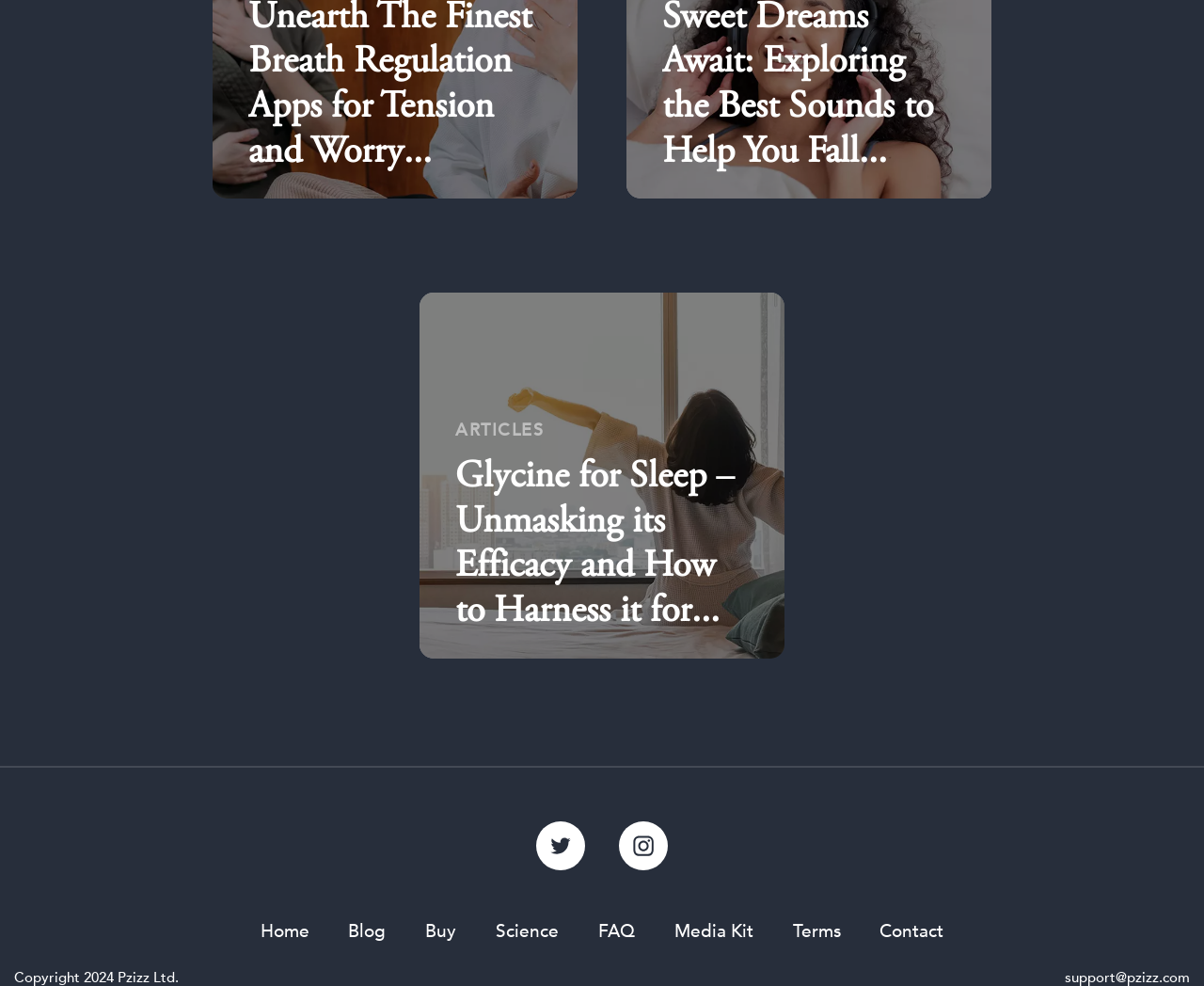Can you specify the bounding box coordinates for the region that should be clicked to fulfill this instruction: "Learn about glycine for sleep".

[0.328, 0.693, 0.672, 0.717]